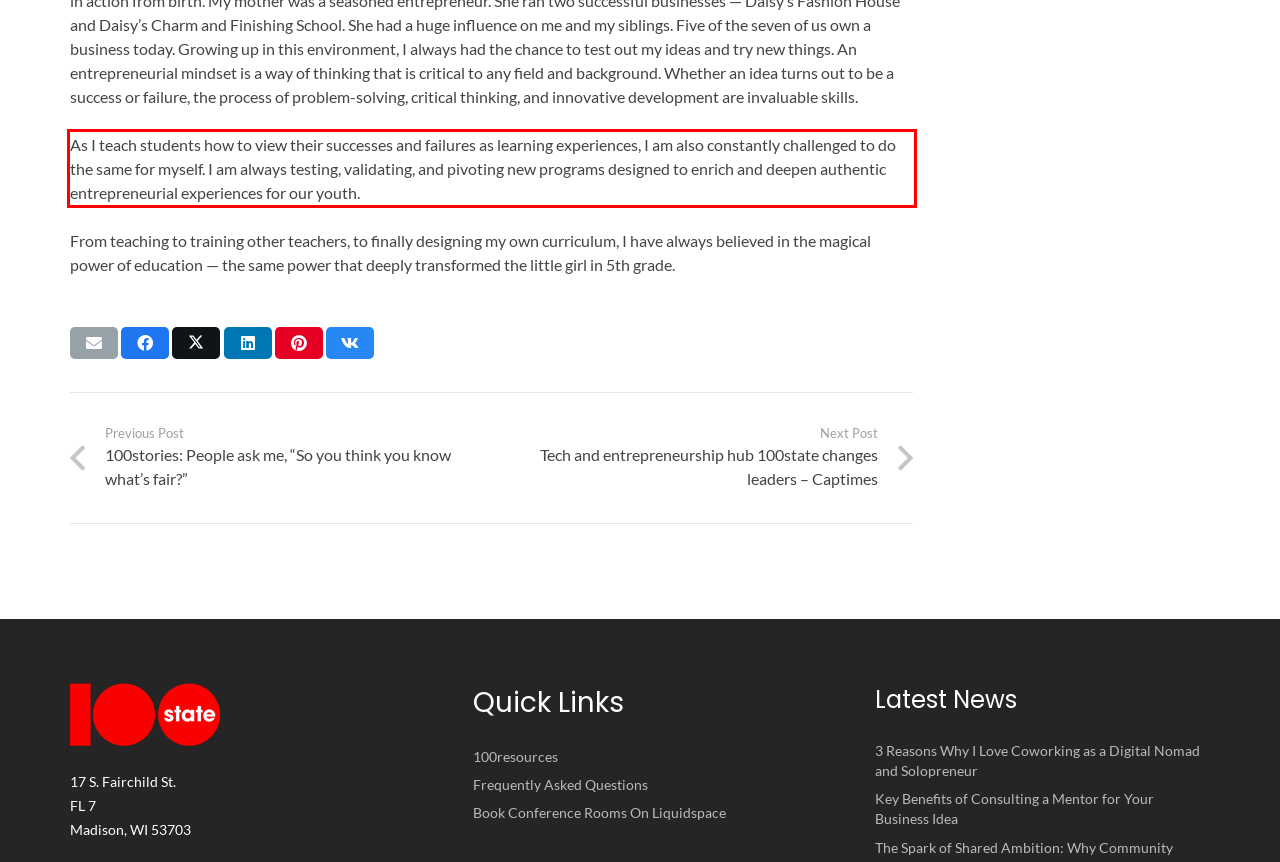Please take the screenshot of the webpage, find the red bounding box, and generate the text content that is within this red bounding box.

As I teach students how to view their successes and failures as learning experiences, I am also constantly challenged to do the same for myself. I am always testing, validating, and pivoting new programs designed to enrich and deepen authentic entrepreneurial experiences for our youth.